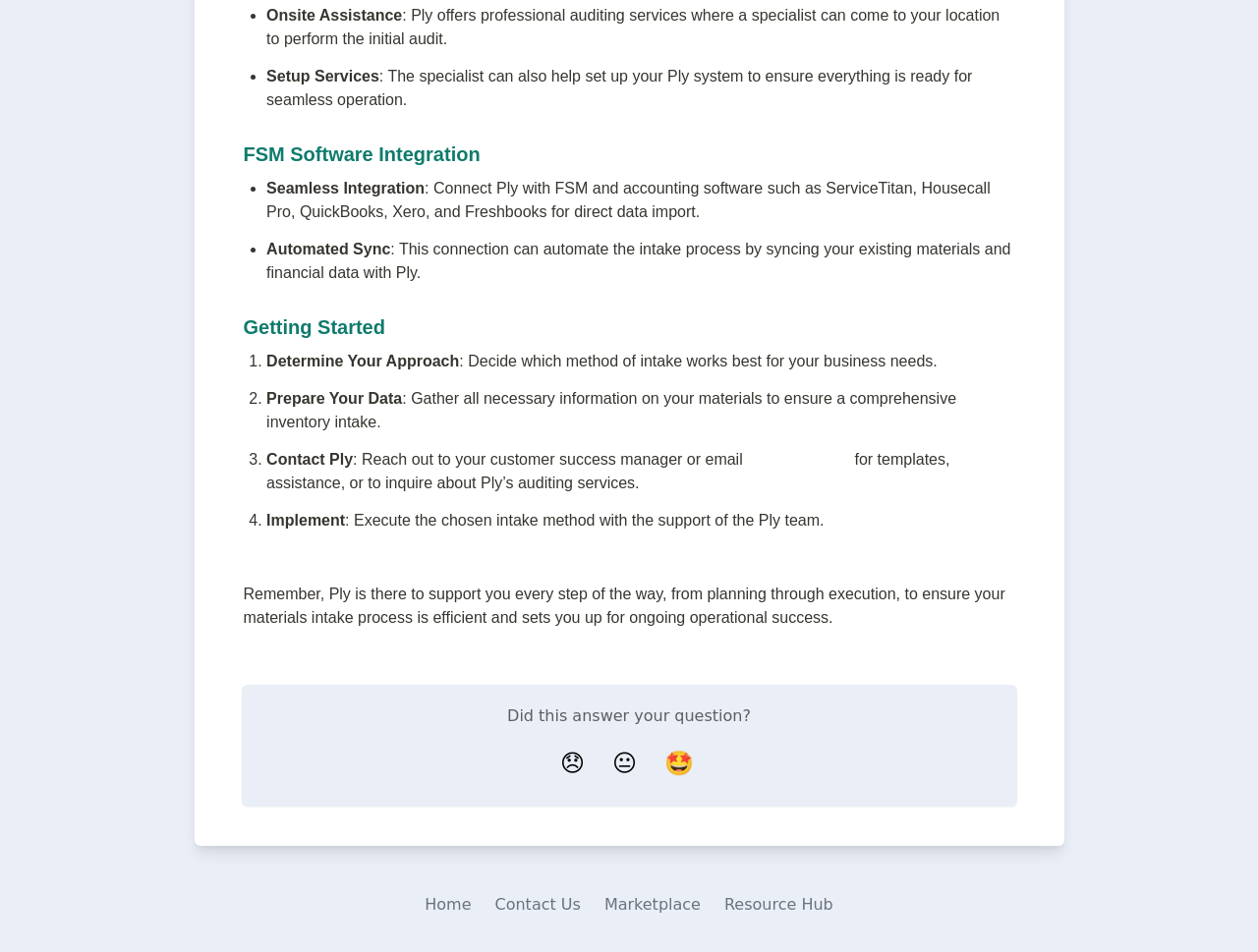Give a one-word or phrase response to the following question: How many steps are involved in getting started?

4